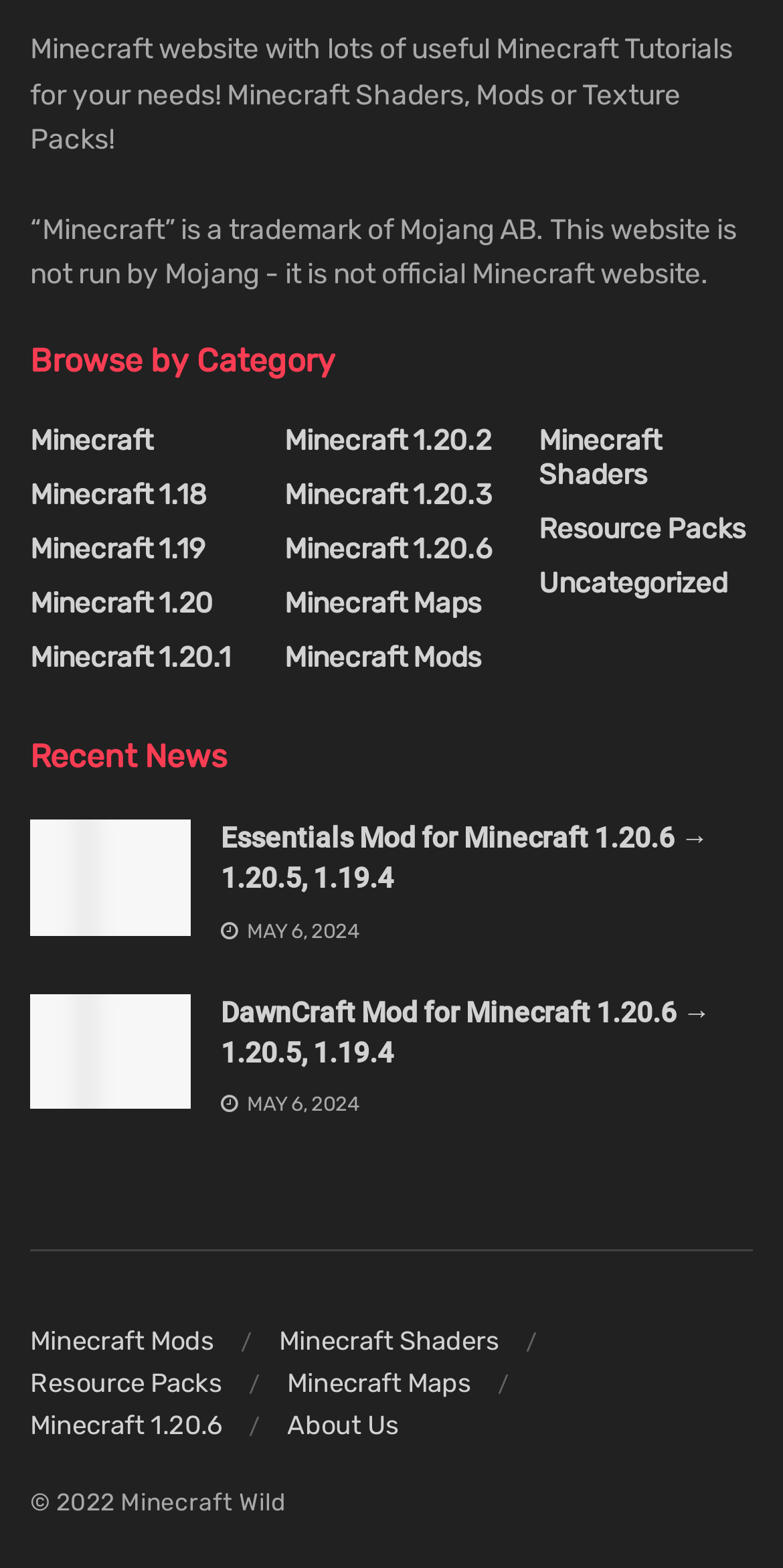Pinpoint the bounding box coordinates of the area that must be clicked to complete this instruction: "Browse Minecraft tutorials by category".

[0.038, 0.216, 0.962, 0.245]